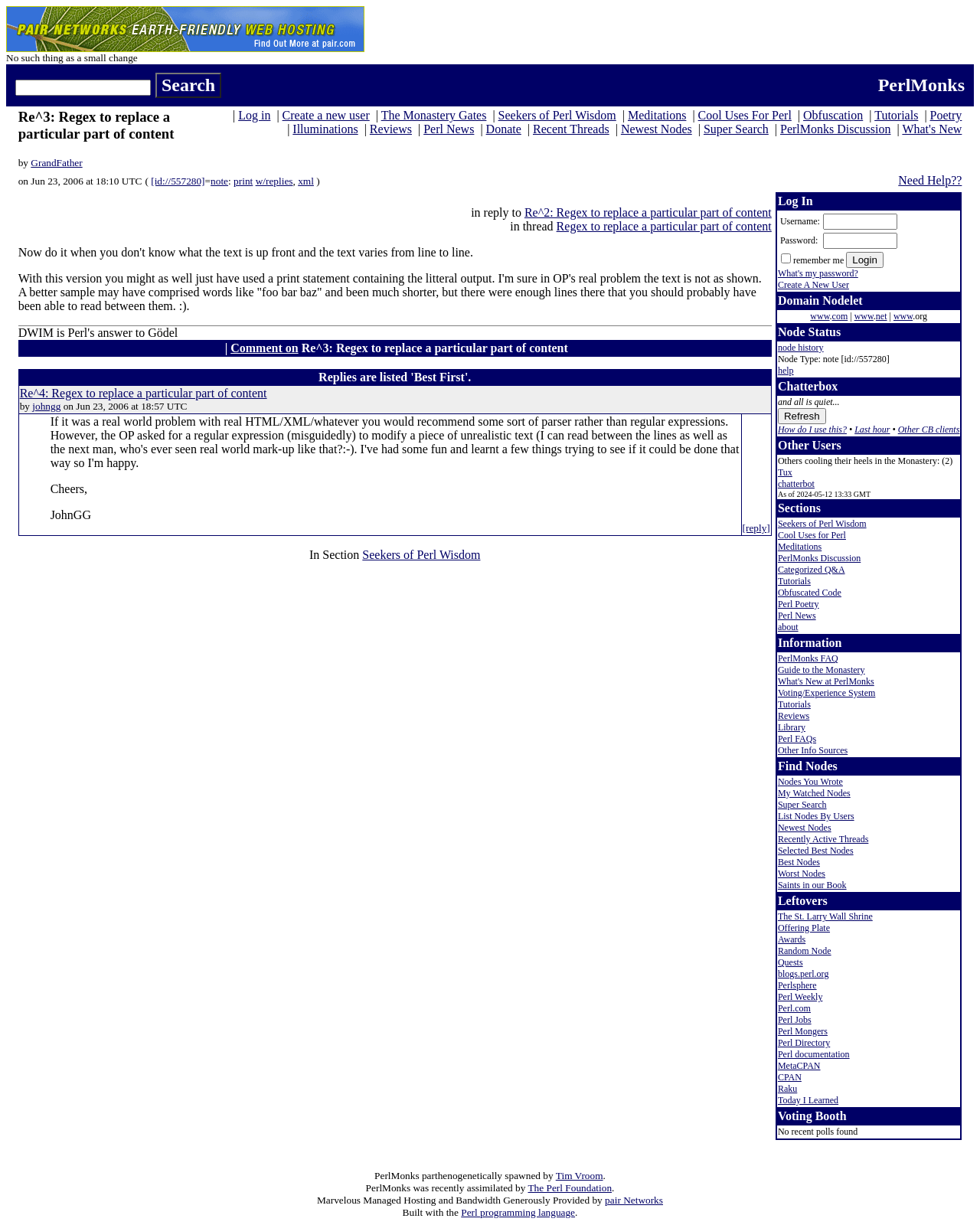How many links are there in the first LayoutTableRow?
Provide a concise answer using a single word or phrase based on the image.

2